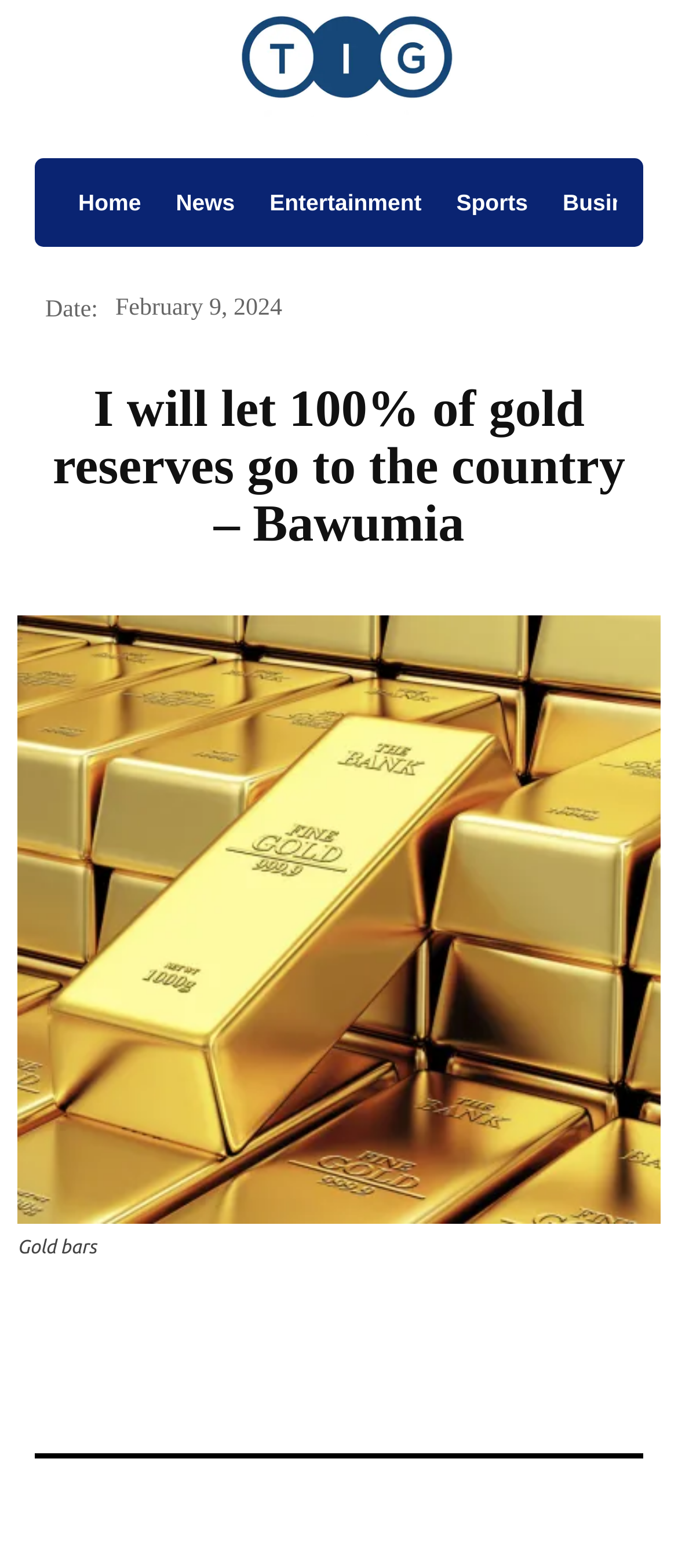Locate the bounding box coordinates of the element to click to perform the following action: 'Click the Twitter link'. The coordinates should be given as four float values between 0 and 1, in the form of [left, top, right, bottom].

[0.303, 0.839, 0.576, 0.883]